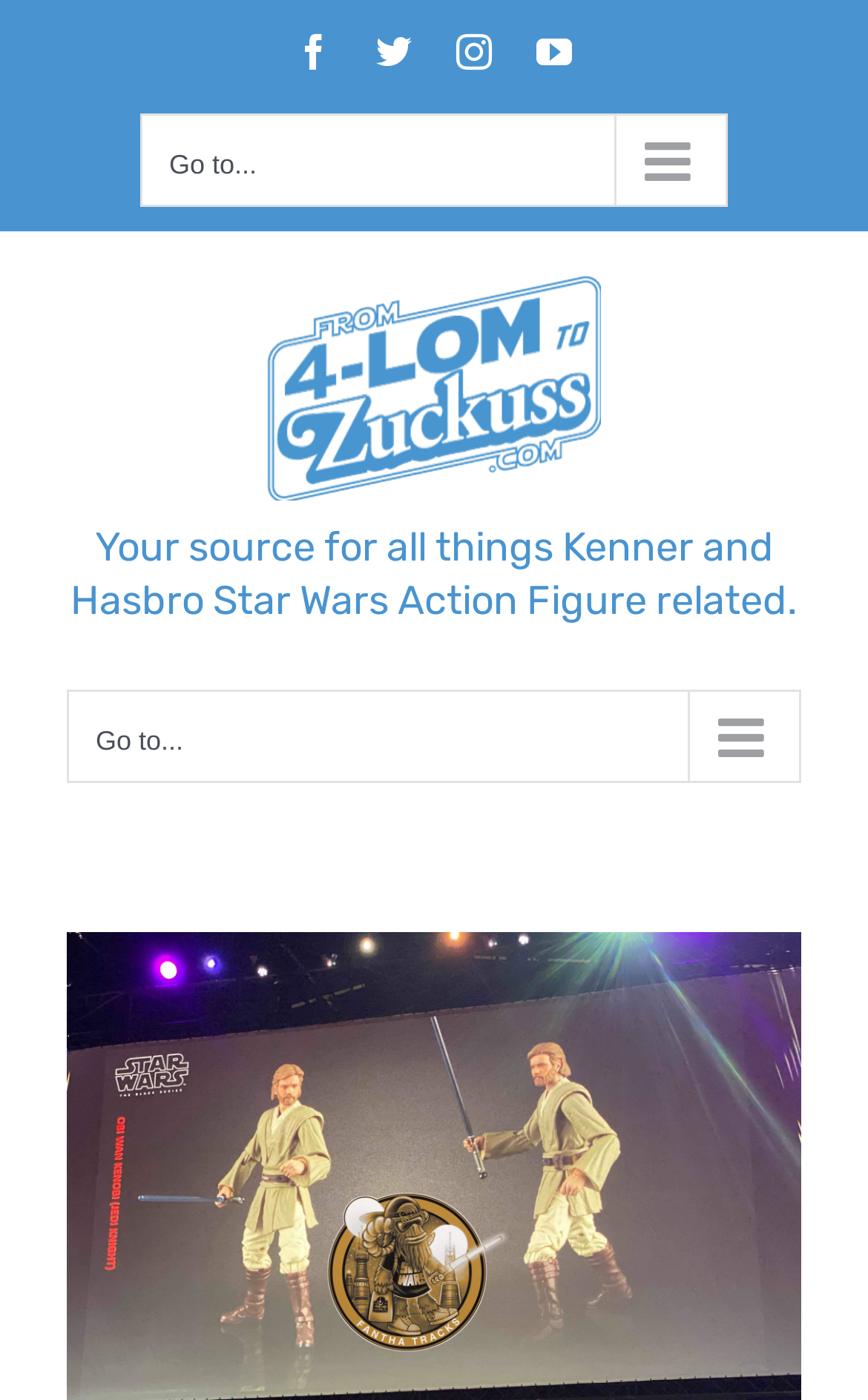Give a one-word or phrase response to the following question: What is the purpose of this website?

Star Wars Action Figure related